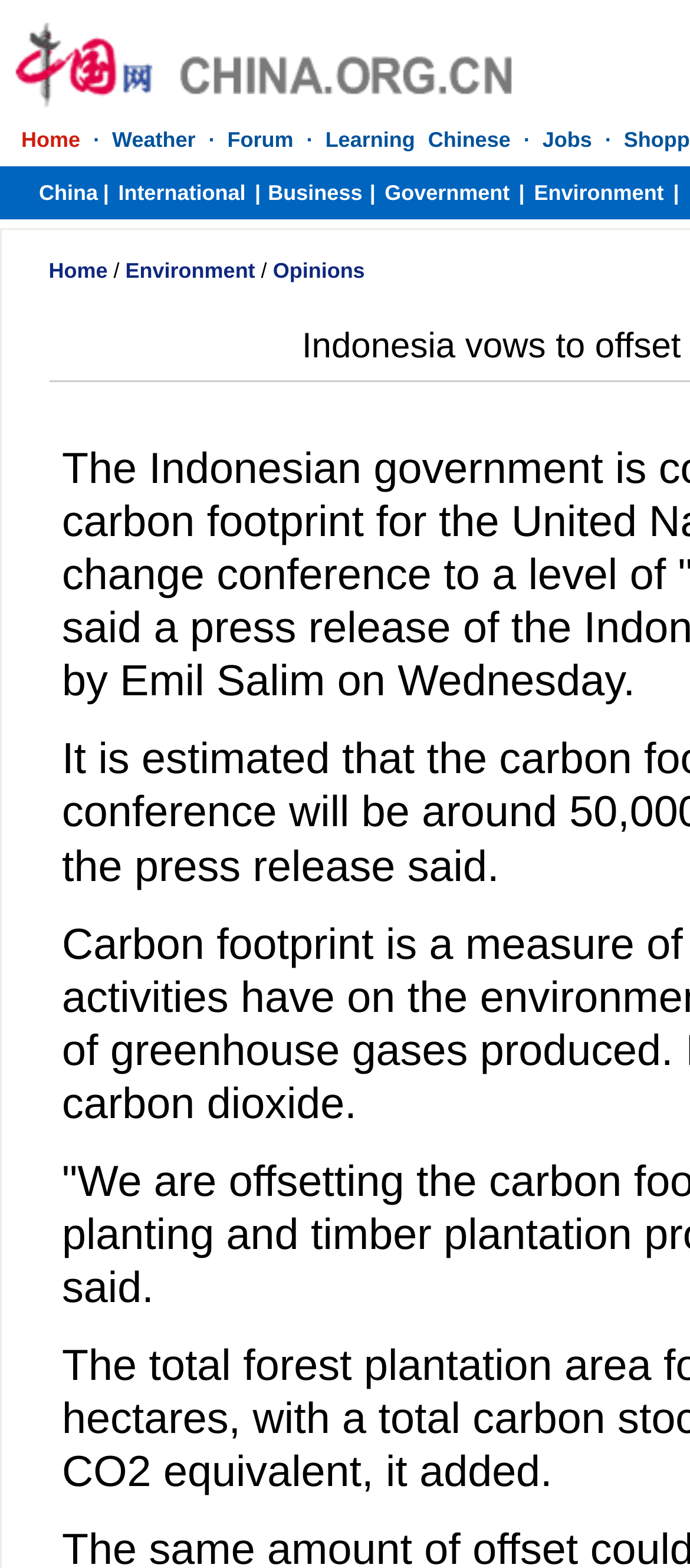What is the third link on the top navigation bar?
Provide a concise answer using a single word or phrase based on the image.

Forum